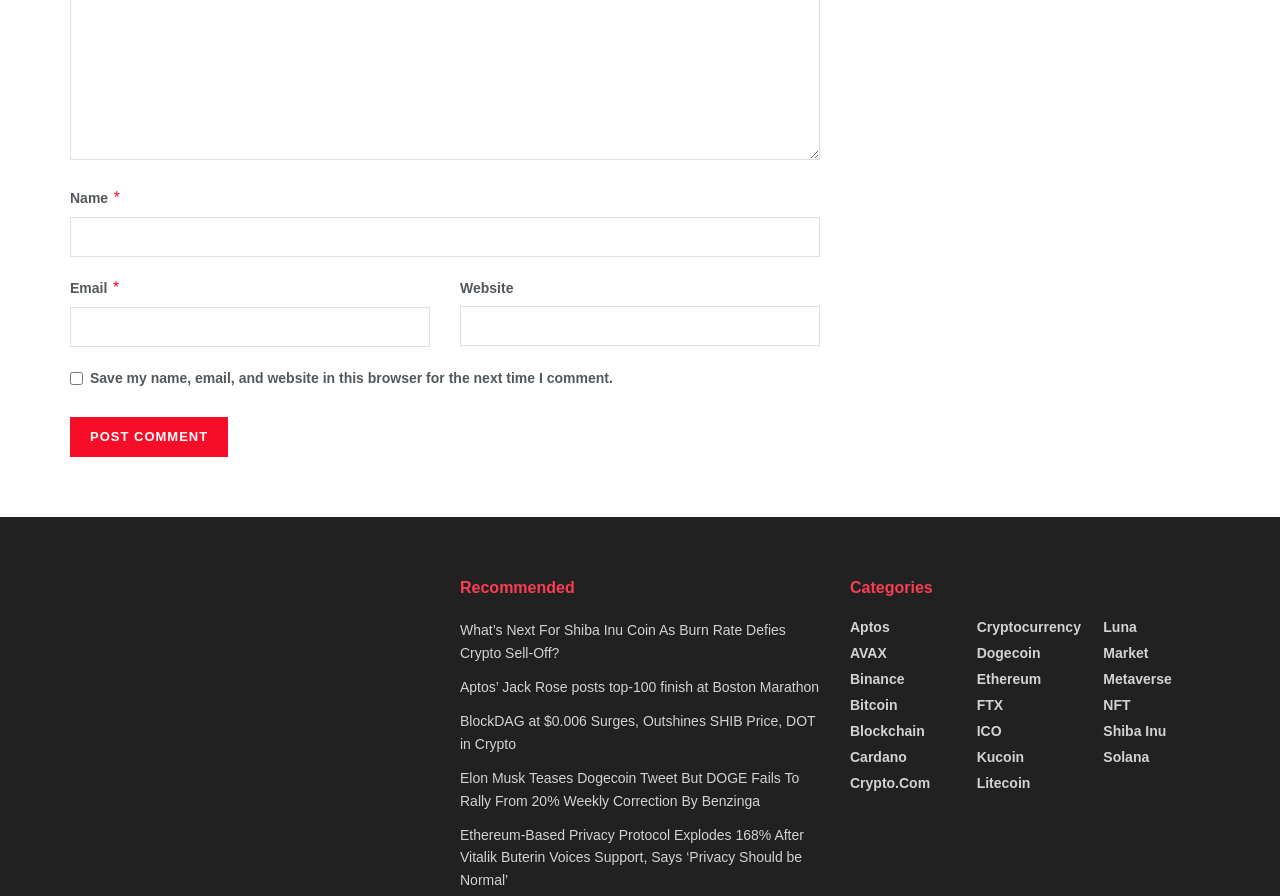Provide a thorough and detailed response to the question by examining the image: 
What type of content is listed under 'Recommended'?

The 'Recommended' section contains a list of links with titles that appear to be news articles, such as 'What’s Next For Shiba Inu Coin As Burn Rate Defies Crypto Sell-Off?' and 'Aptos’ Jack Rose posts top-100 finish at Boston Marathon'. This suggests that the content listed under 'Recommended' is news articles.